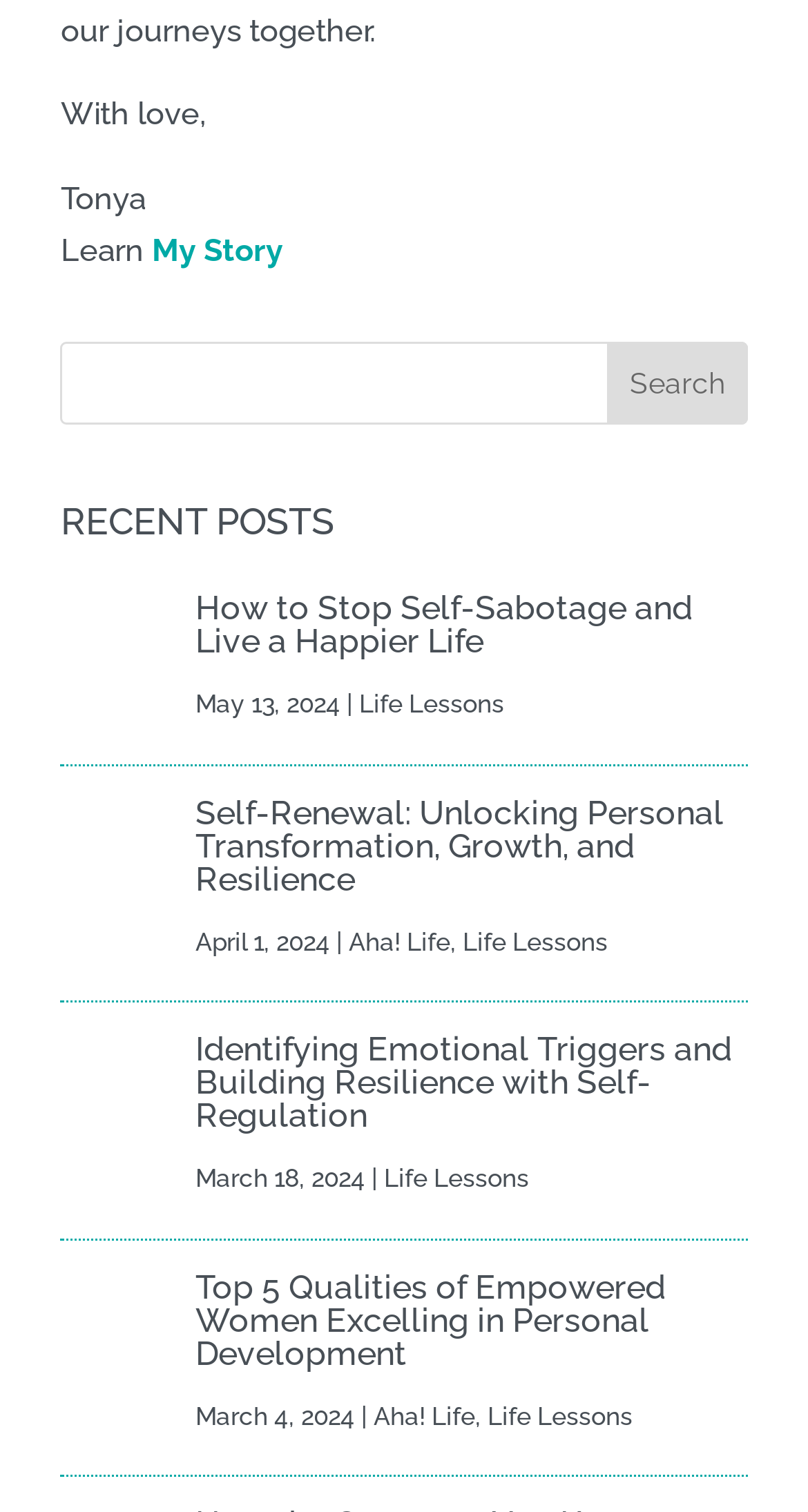Please find the bounding box coordinates for the clickable element needed to perform this instruction: "Read My Story".

[0.188, 0.154, 0.349, 0.179]